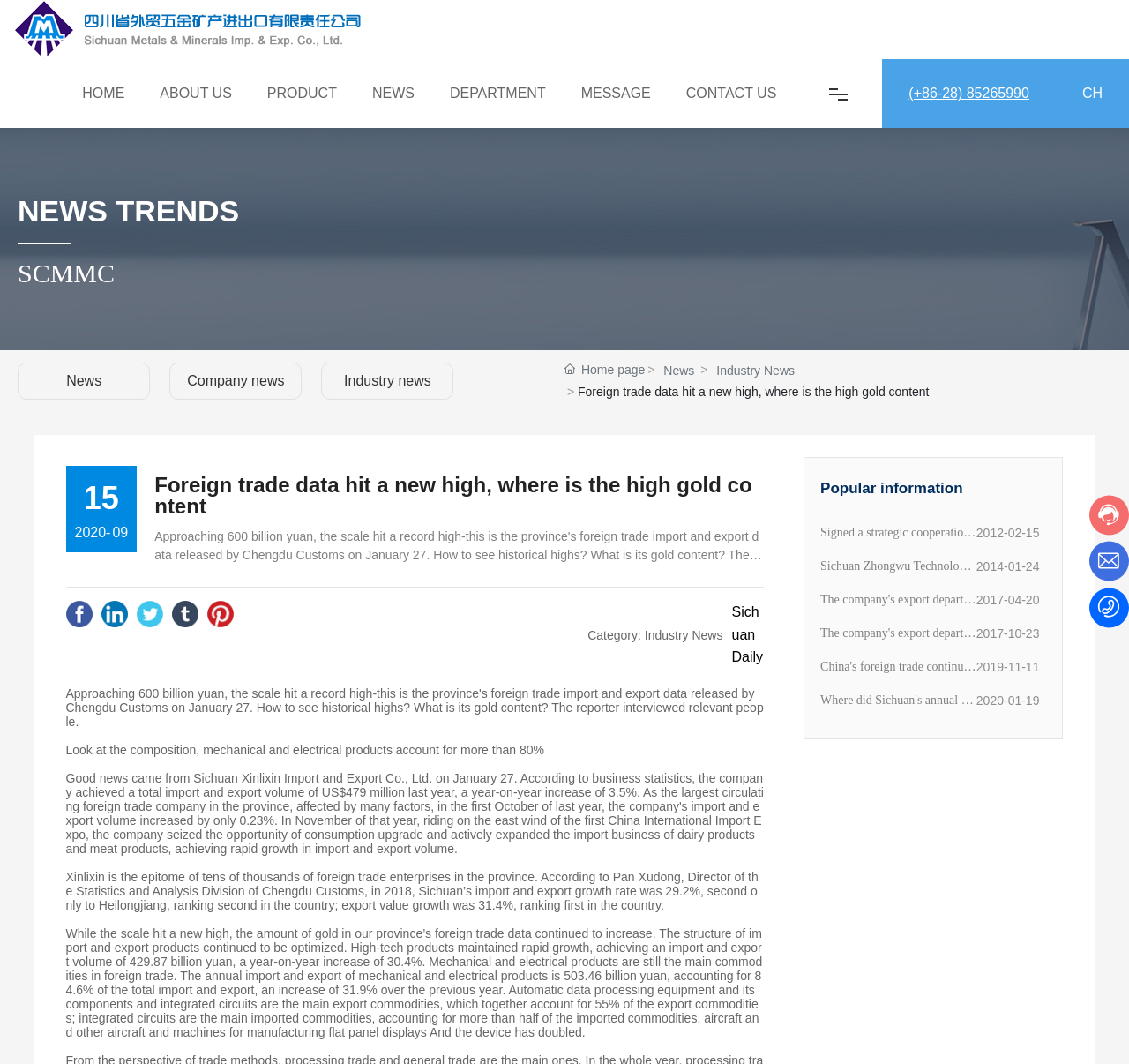Determine the heading of the webpage and extract its text content.

Foreign trade data hit a new high, where is the high gold content